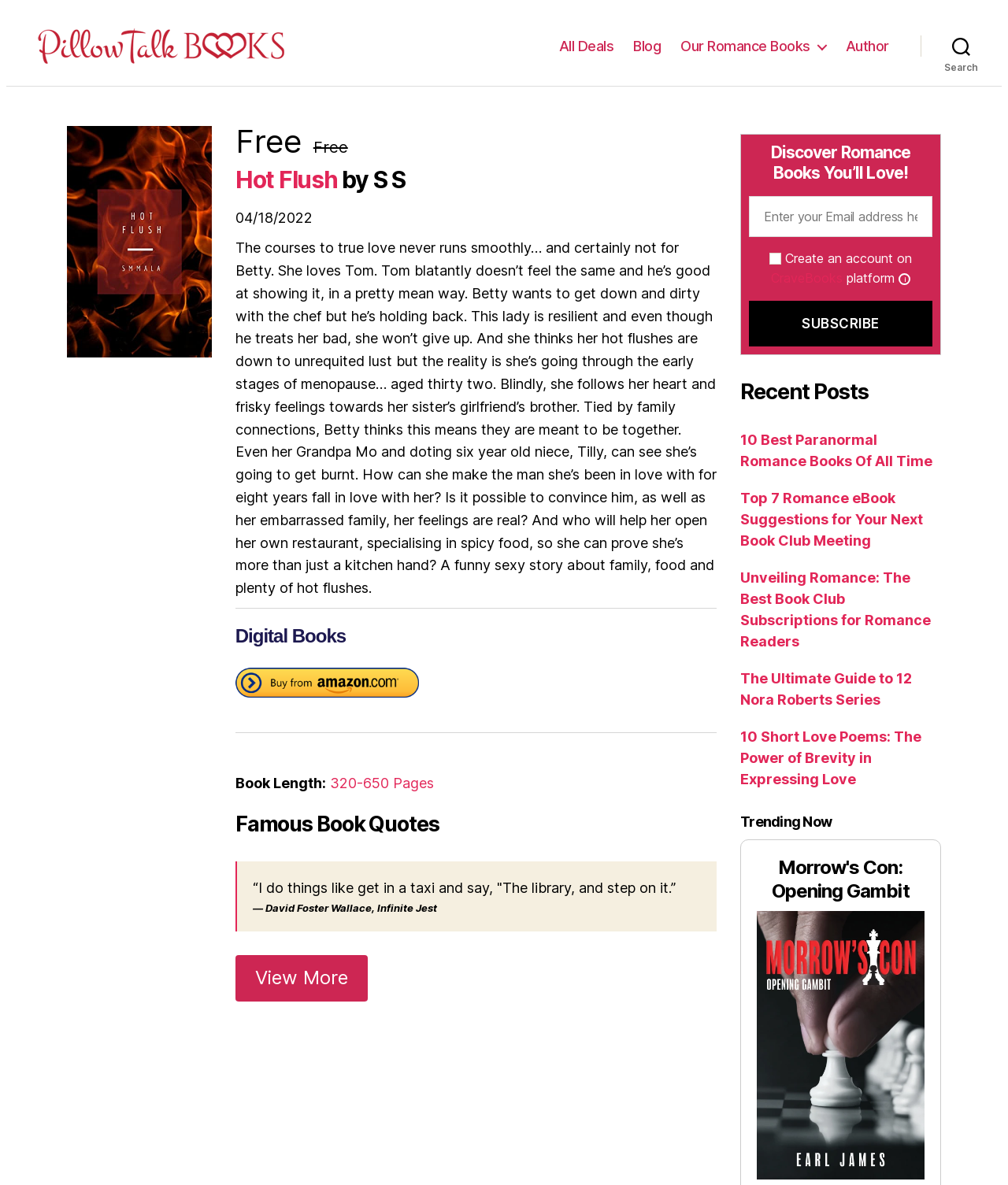Construct a comprehensive caption that outlines the webpage's structure and content.

This webpage is about a romance book titled "Hot Flush" by S S. At the top, there is a navigation bar with links to "All Deals", "Blog", and "Author". On the top-right corner, there is a search button. Below the navigation bar, there is a large image of the book cover, along with a heading that displays the book title and author. 

To the right of the book cover, there is a brief summary of the book, which describes the story of Betty, a woman who is trying to win the heart of her love interest, Tom. The summary also mentions that Betty is going through menopause at the age of 32. 

Below the summary, there are links to purchase the digital book on platforms like Amazon. The book's length is also mentioned, which is between 320-650 pages. There is a famous book quote from David Foster Wallace's "Infinite Jest" displayed in a blockquote.

On the right side of the page, there is a section titled "Discover Romance Books You’ll Love!" with a heading and a textbox to enter an email address. There is also a checkbox to create an account on CraveBooks, a platform that allows readers to connect with authors, stay updated on latest releases, and share opinions with other readers. 

At the bottom of the page, there is a section titled "Recent Posts" with links to several blog posts, including "10 Best Paranormal Romance Books Of All Time", "Top 7 Romance eBook Suggestions for Your Next Book Club Meeting", and "The Ultimate Guide to 12 Nora Roberts Series".